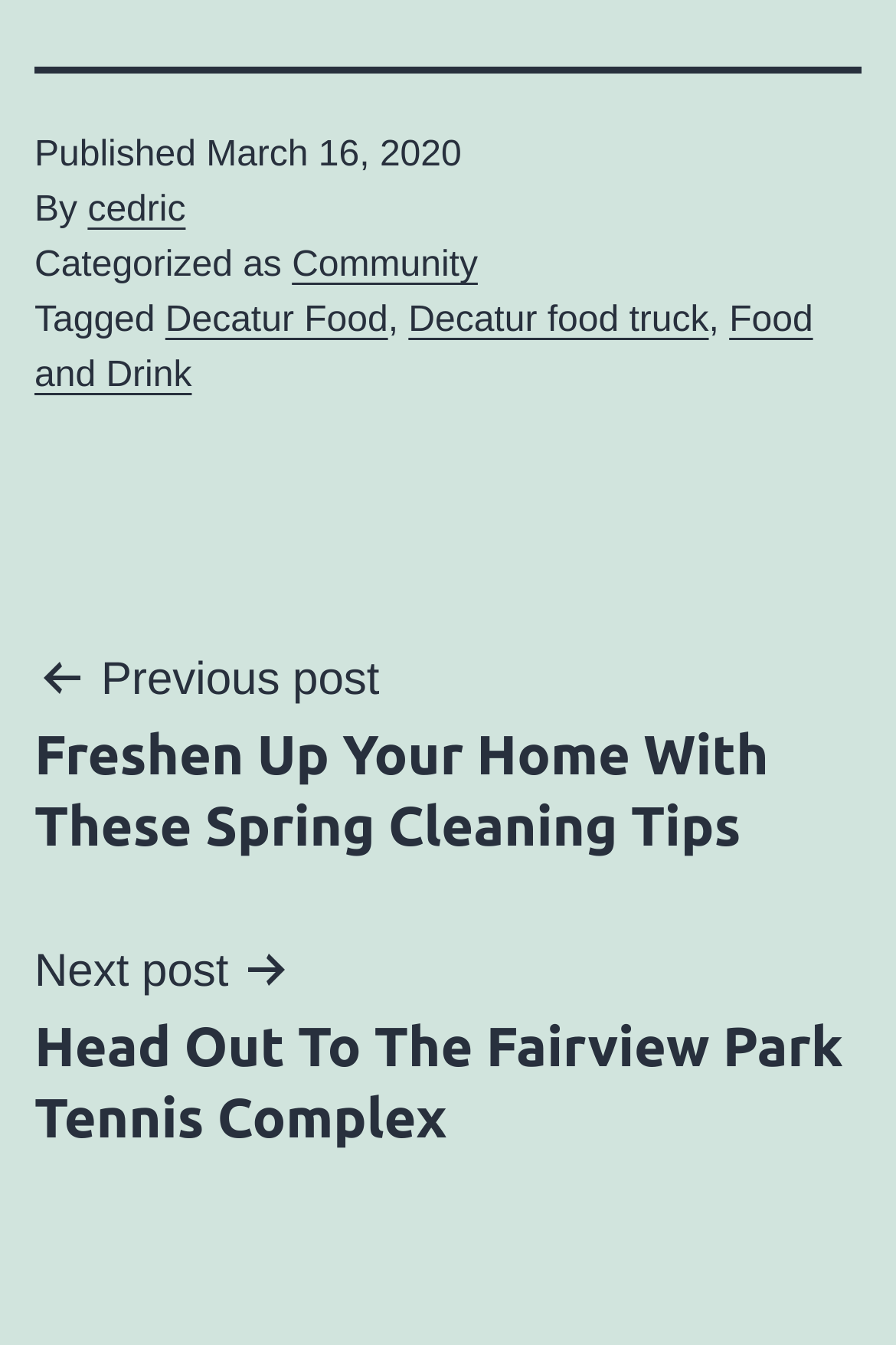Based on the image, provide a detailed response to the question:
What is the publication date of the post?

I found the publication date by looking at the footer section of the webpage, where it says 'Published' followed by the date 'March 16, 2020'.